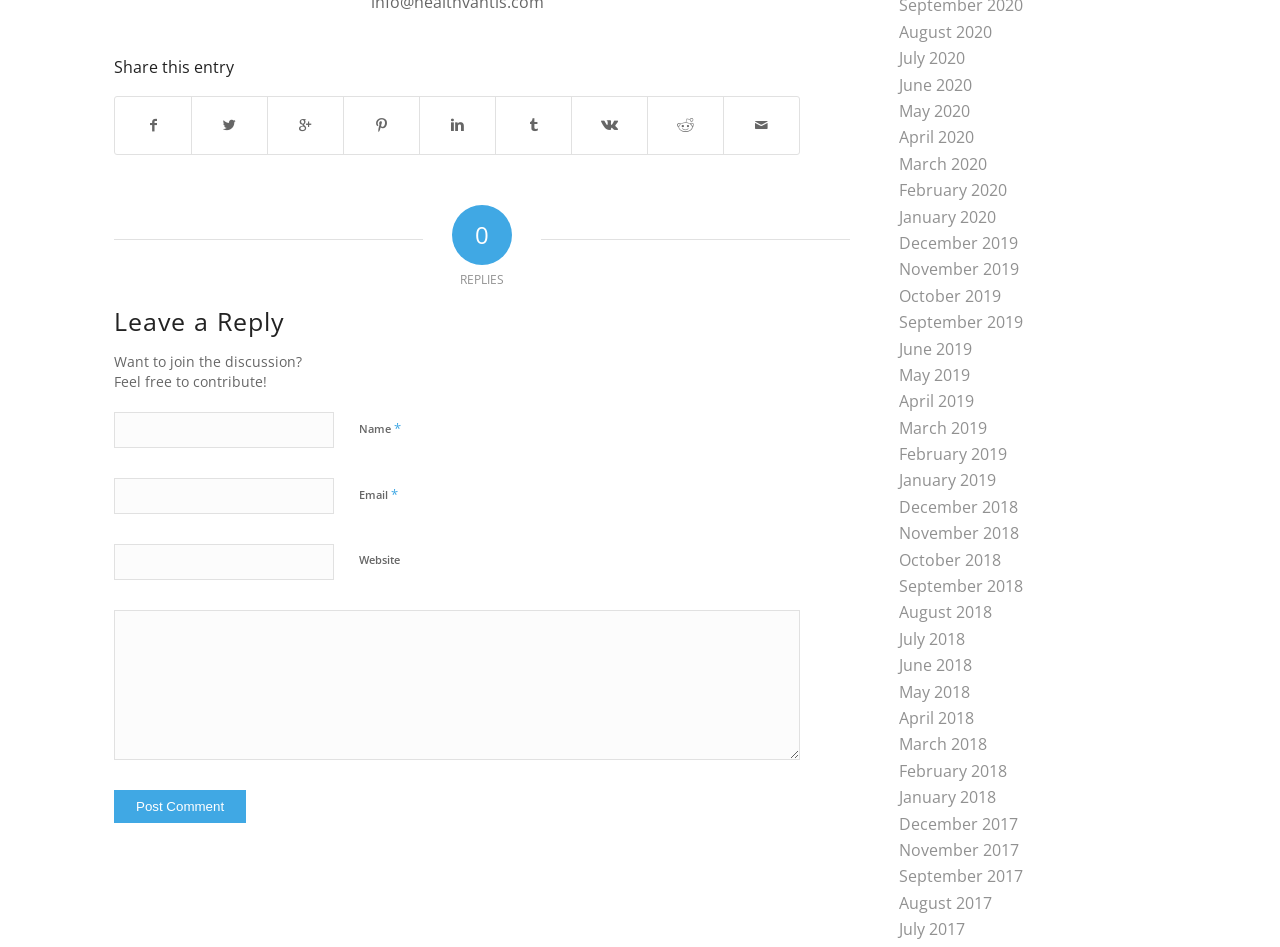Determine the bounding box for the HTML element described here: "parent_node: Name * name="author"". The coordinates should be given as [left, top, right, bottom] with each number being a float between 0 and 1.

[0.089, 0.436, 0.261, 0.474]